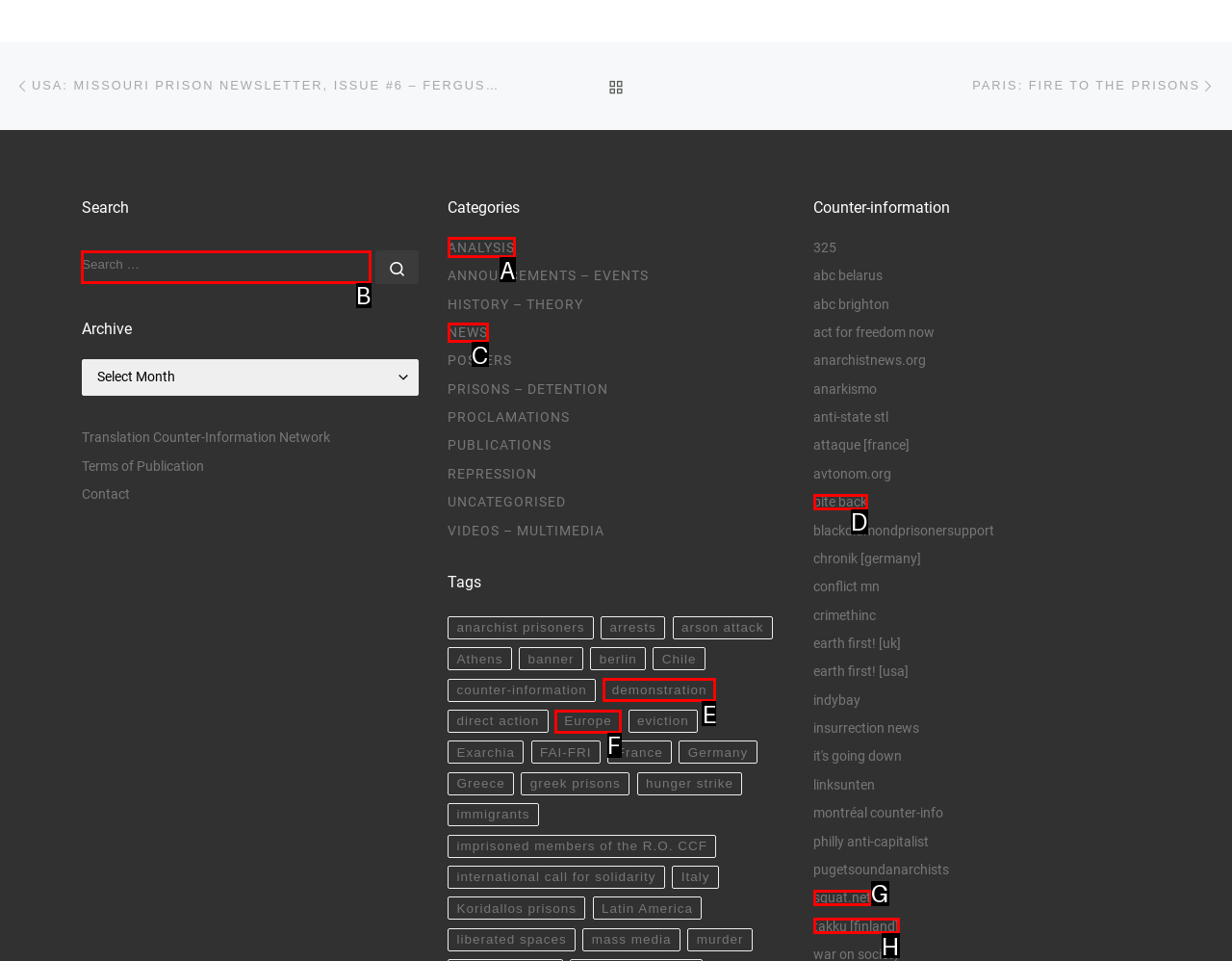Indicate the UI element to click to perform the task: Visit Mother Teresa University homepage. Reply with the letter corresponding to the chosen element.

None